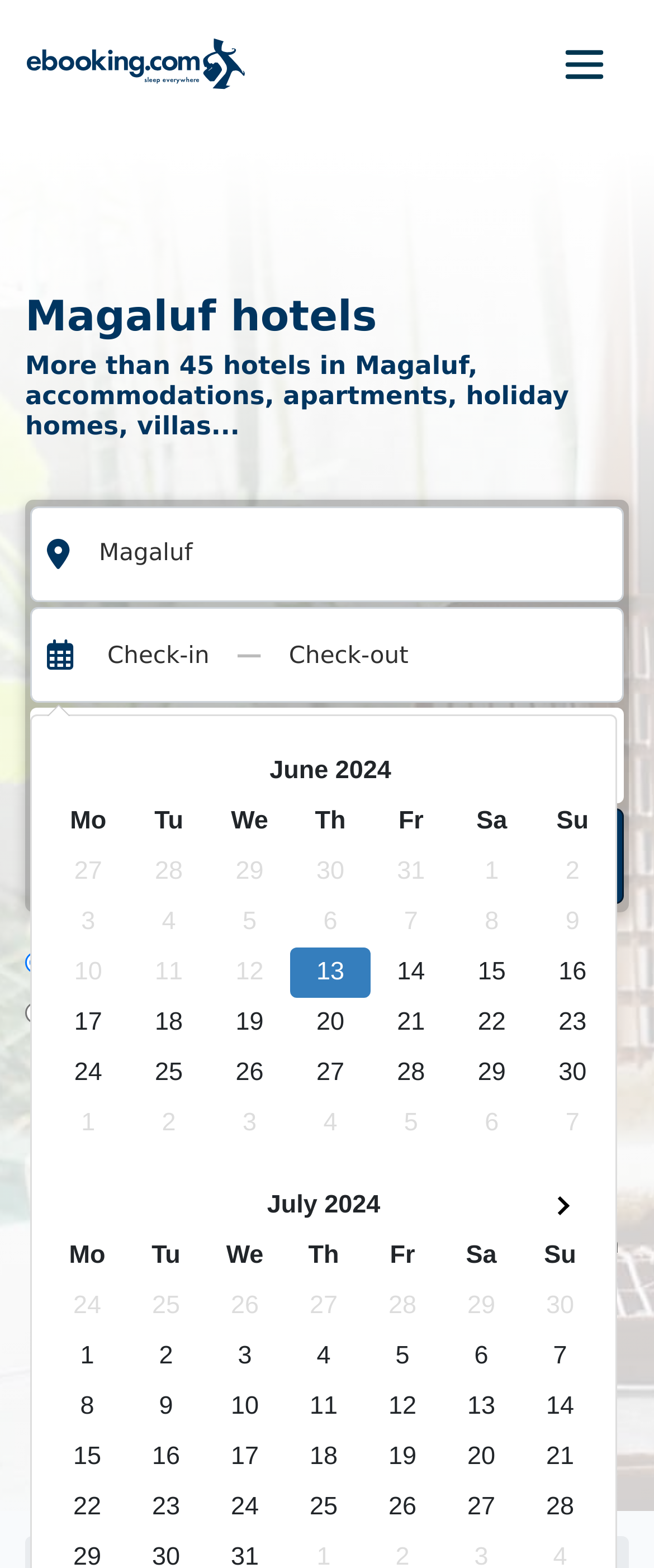Please locate the bounding box coordinates of the element that needs to be clicked to achieve the following instruction: "Choose number of adults". The coordinates should be four float numbers between 0 and 1, i.e., [left, top, right, bottom].

[0.046, 0.451, 0.954, 0.512]